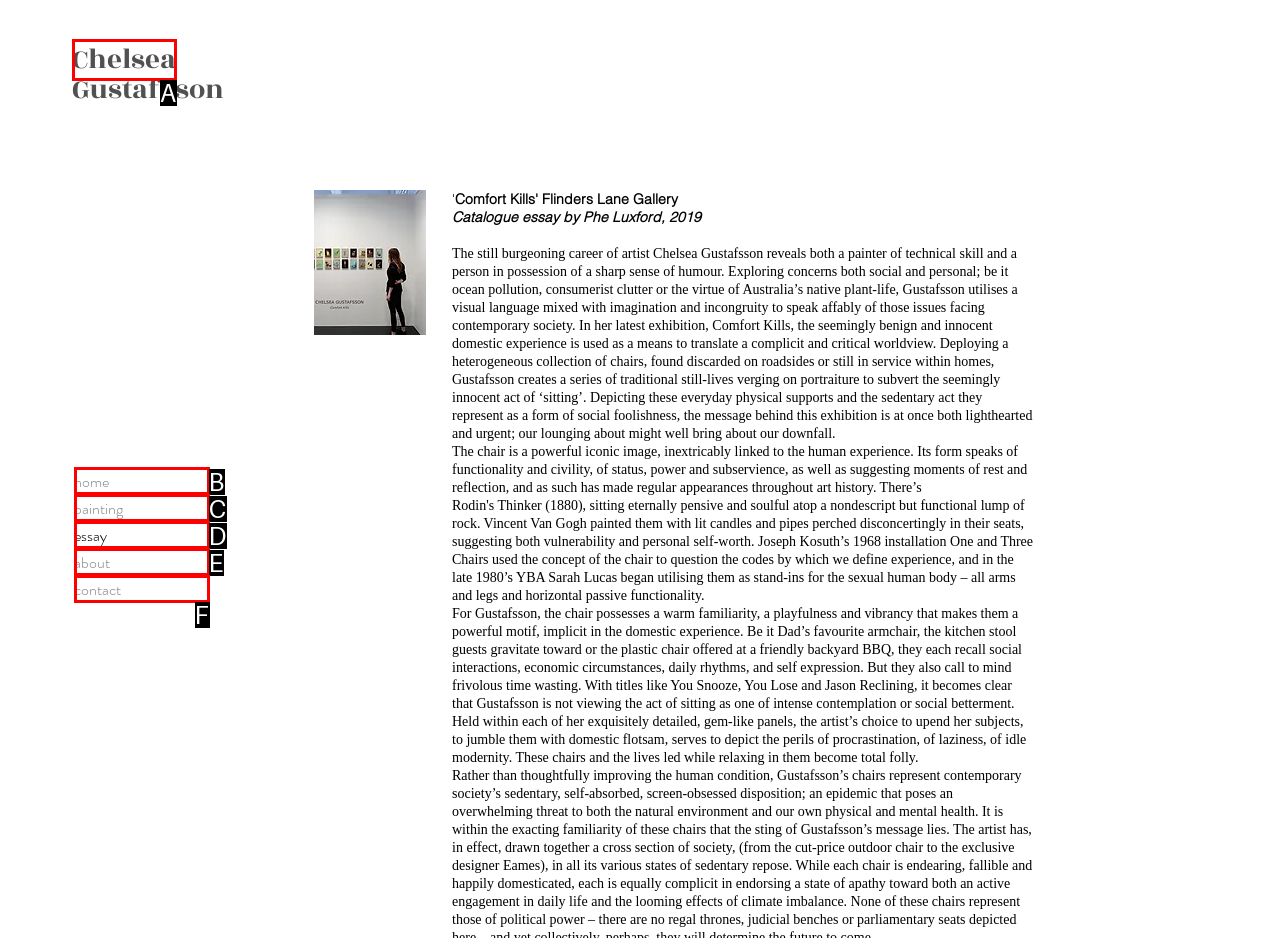Pick the option that corresponds to: Skip to main content
Provide the letter of the correct choice.

None